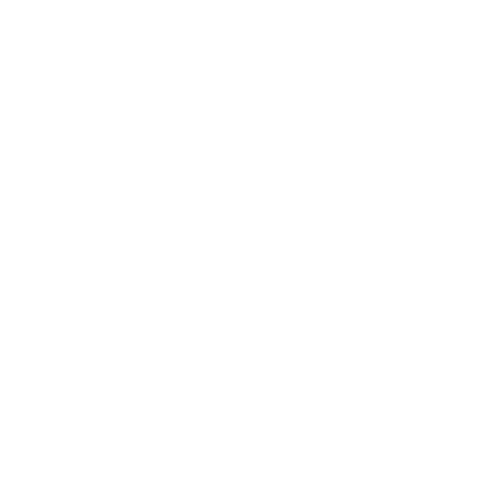Describe the image thoroughly, including all noticeable details.

The image showcases a sleek and modern toy gun sight designed for shooting enthusiasts, specifically featuring a red dot sight and magnification capabilities. This particular model, marked as CL27-0008, is presented in a sophisticated black color. Its design is tailored for hunting and night vision applications, making it ideal for both casual gameplay and more serious airsoft use. The product emphasizes high performance and utility, fitting seamlessly into a variety of shooting scenarios, from recreational to tactical environments.